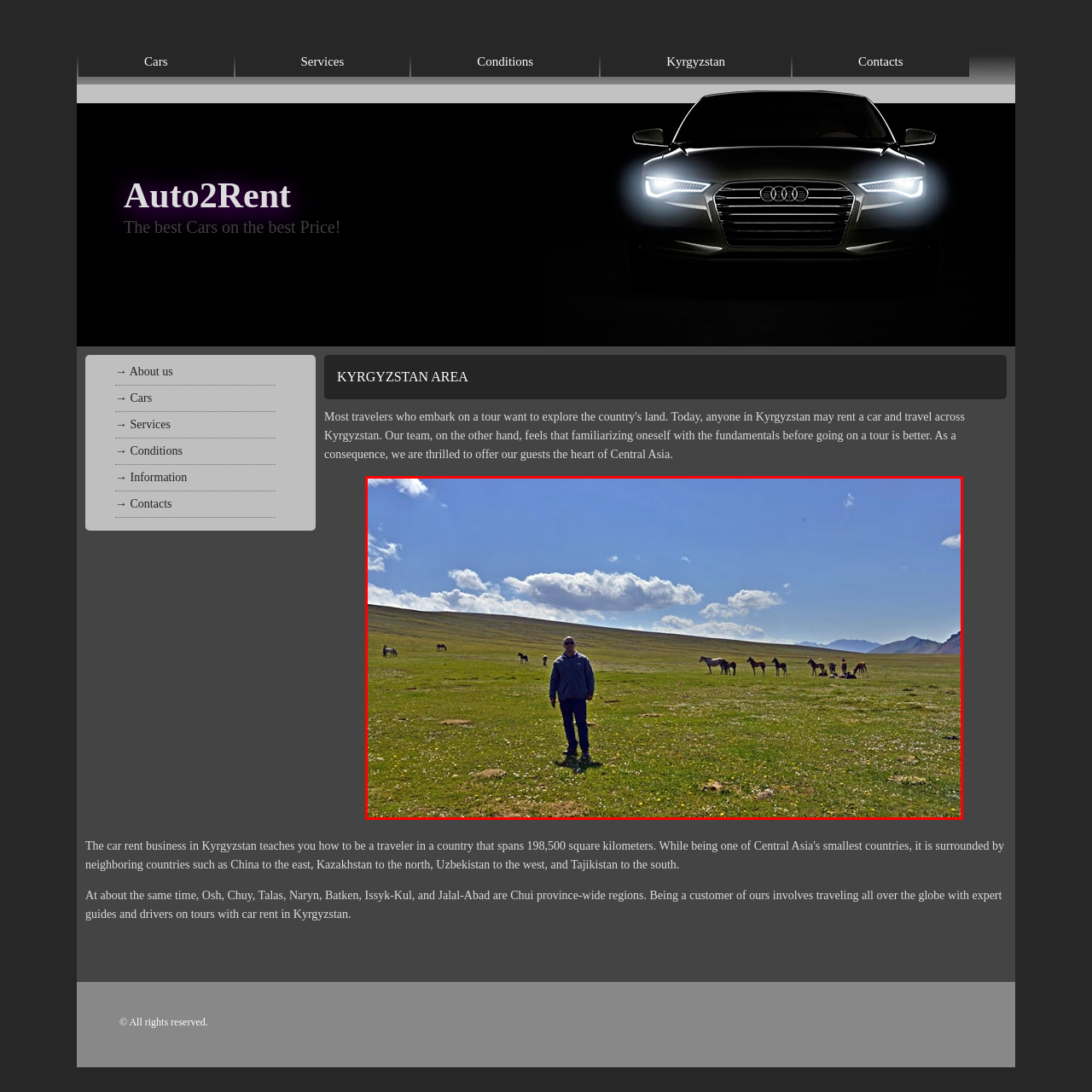Examine the image inside the red bounding box and deliver a thorough answer to the question that follows, drawing information from the image: What is the region's rich cultural heritage?

The caption highlights the presence of horses grazing peacefully in the background, which is a nod to the region's rich equestrian culture, suggesting a strong tradition and history of horse riding and horse breeding.